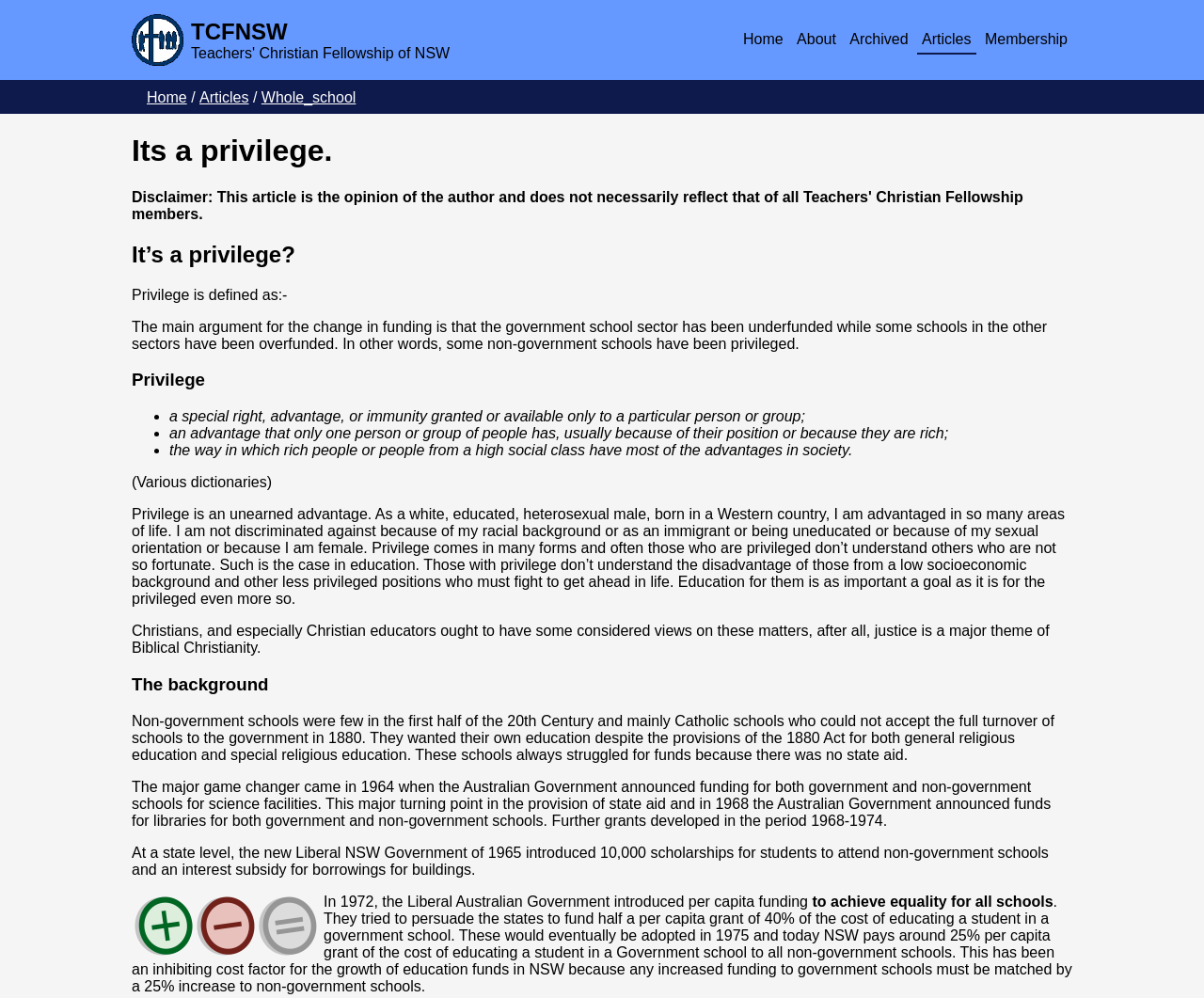What is the purpose of the 1964 funding for science facilities?
Based on the screenshot, answer the question with a single word or phrase.

To aid government and non-government schools